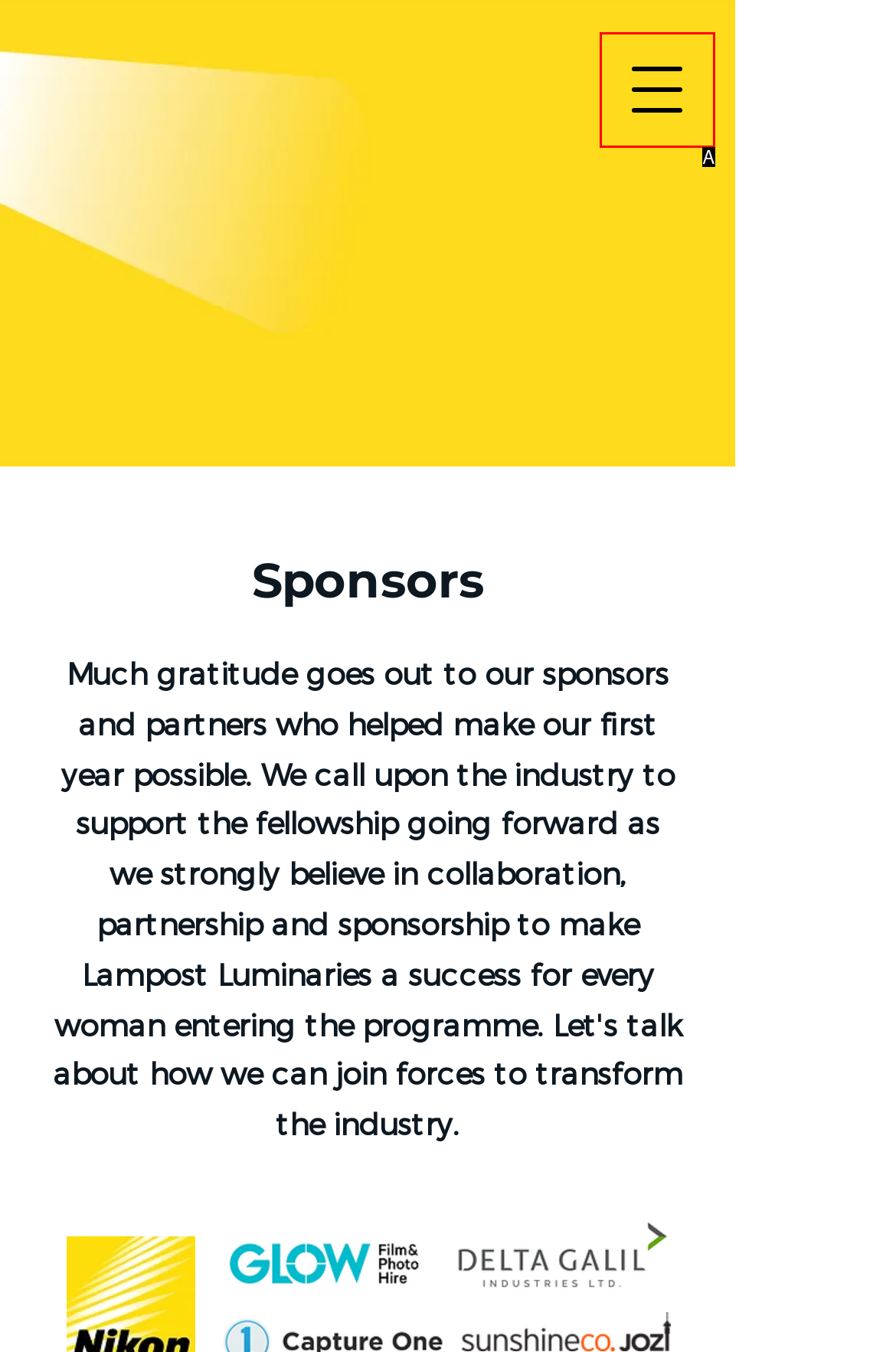Based on the element description: parent_node: 1/3 aria-label="Open navigation menu", choose the HTML element that matches best. Provide the letter of your selected option.

A